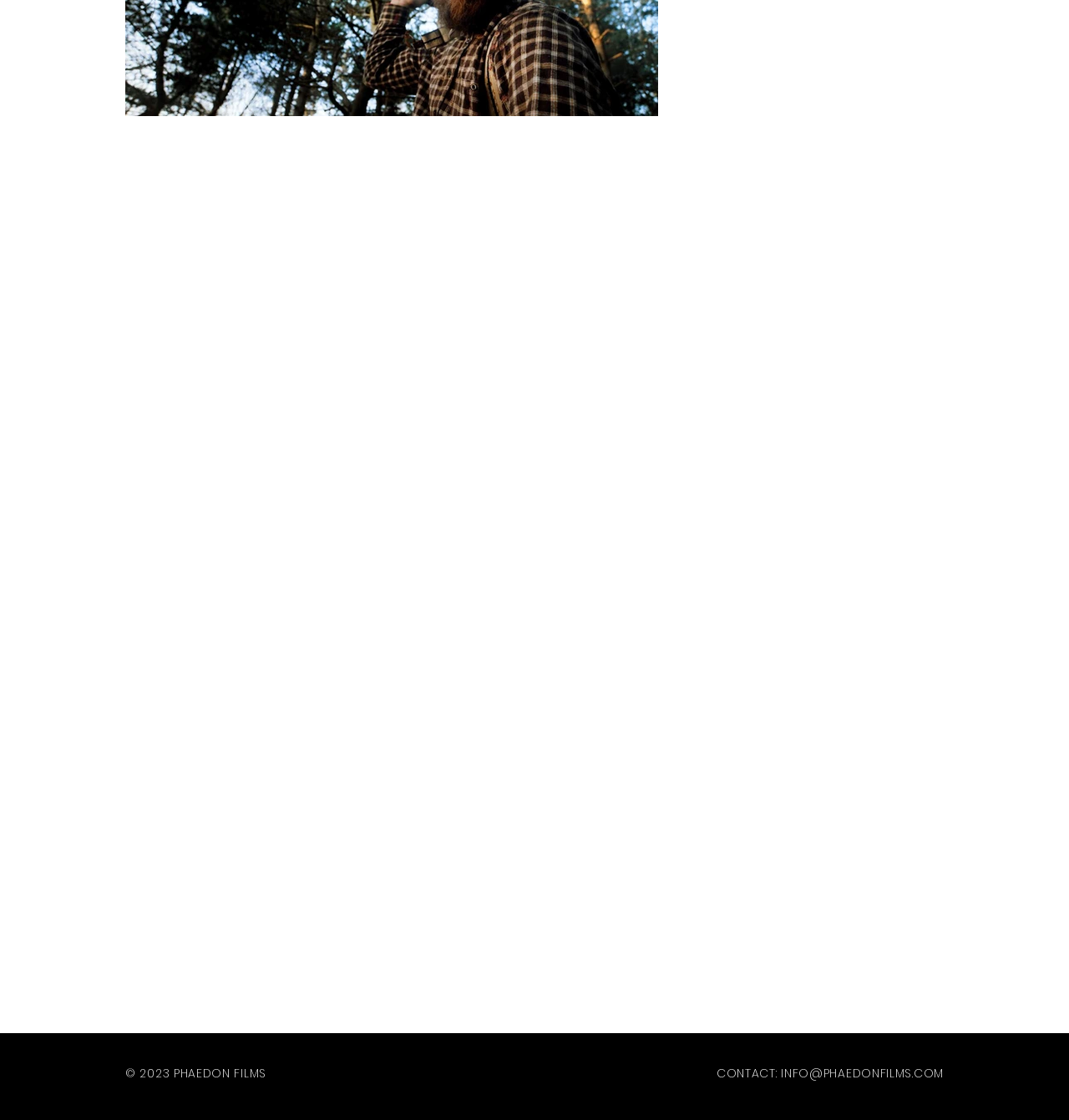Reply to the question with a single word or phrase:
What is the contact email address?

INFO@PHAEDONFILMS.COM